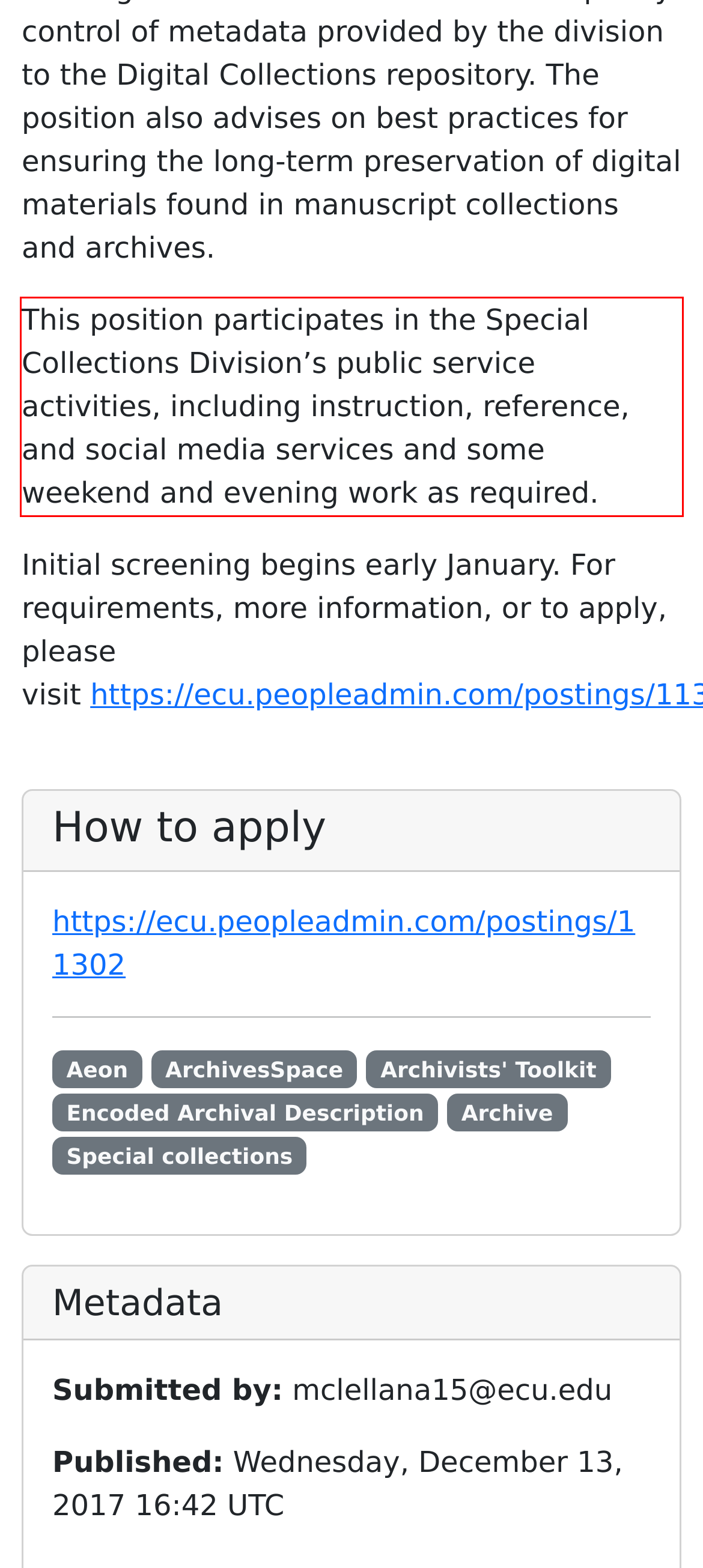Inspect the webpage screenshot that has a red bounding box and use OCR technology to read and display the text inside the red bounding box.

This position participates in the Special Collections Division’s public service activities, including instruction, reference, and social media services and some weekend and evening work as required.